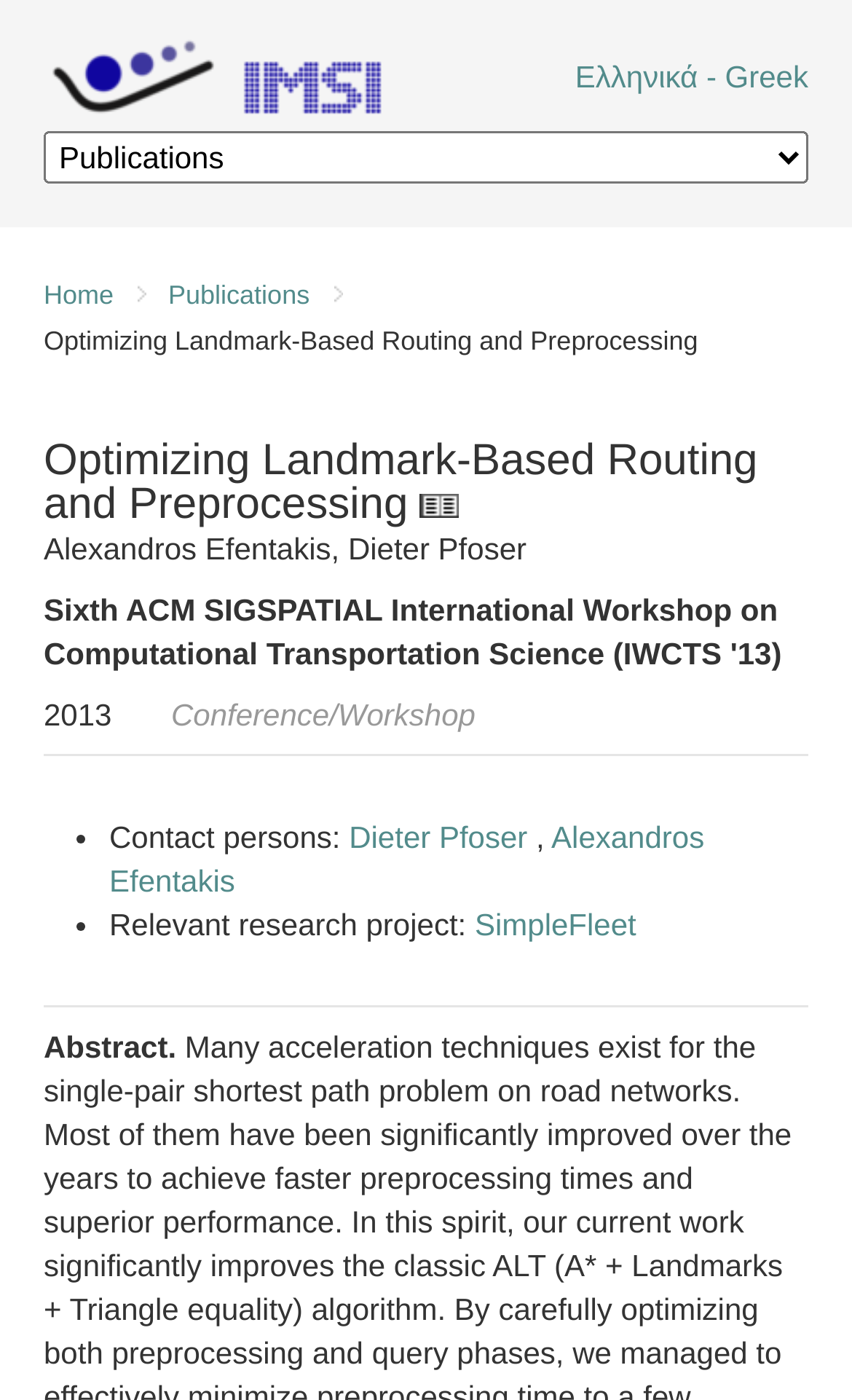Given the description "SimpleFleet", provide the bounding box coordinates of the corresponding UI element.

[0.557, 0.648, 0.747, 0.673]